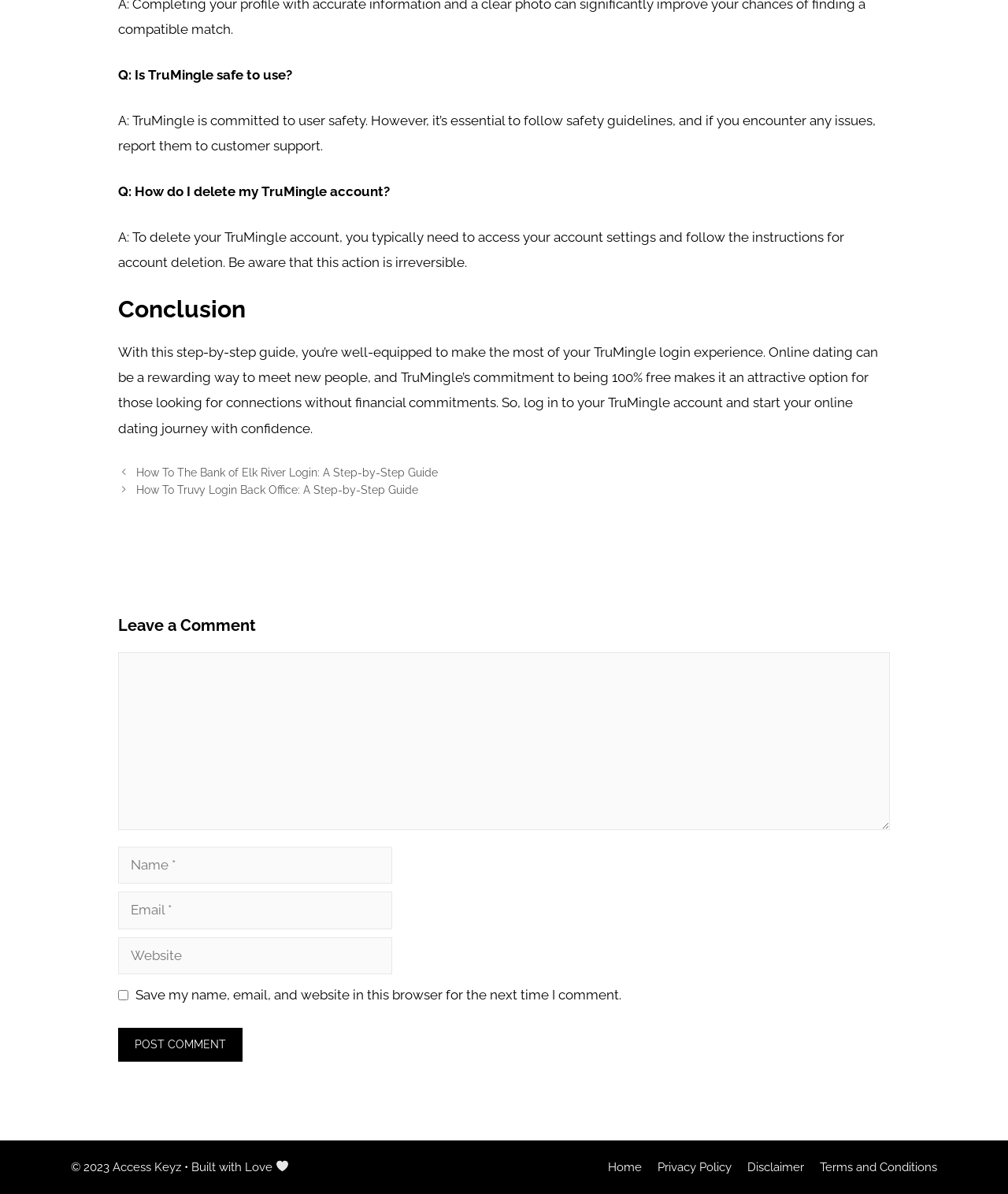Find the bounding box coordinates for the UI element that matches this description: "Privacy Policy".

[0.652, 0.972, 0.726, 0.983]